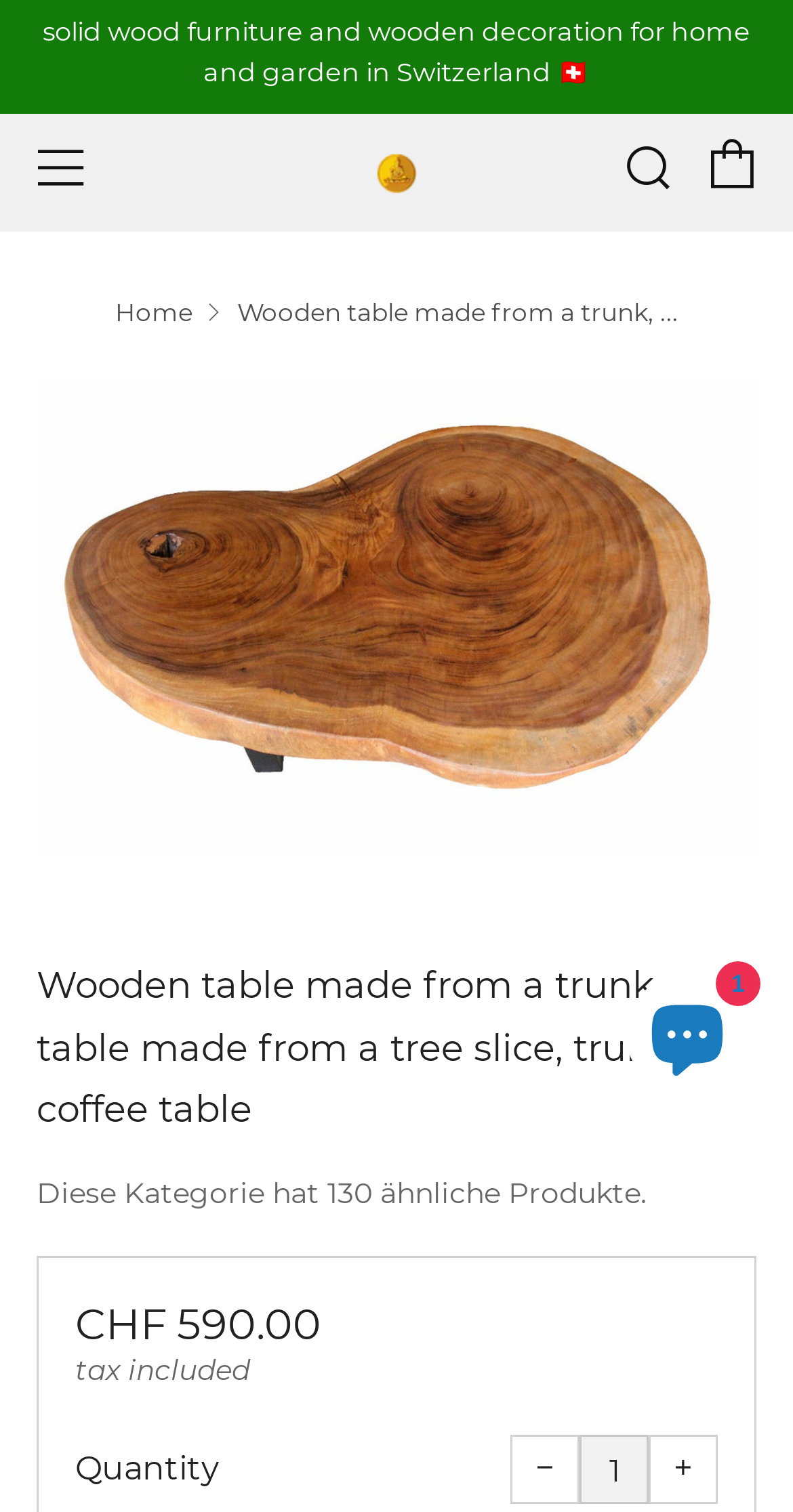Is tax included in the price?
Provide a well-explained and detailed answer to the question.

I found that tax is included in the price by reading the text that says 'tax included' which is located next to the price.